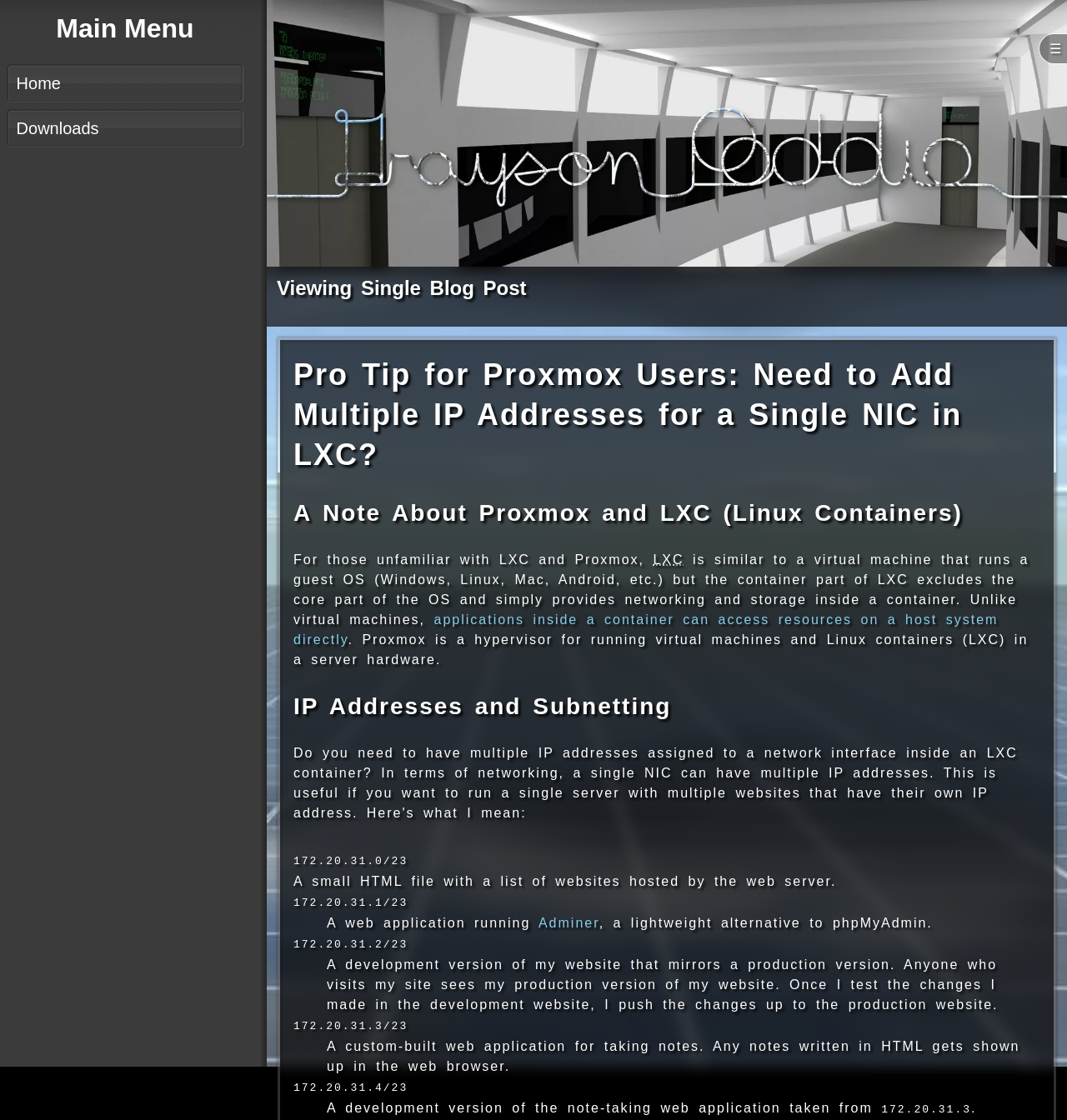Please provide a comprehensive answer to the question based on the screenshot: What is the purpose of the web application mentioned in the webpage?

The webpage describes a custom-built web application for taking notes, where any notes written in HTML get shown up in the web browser.